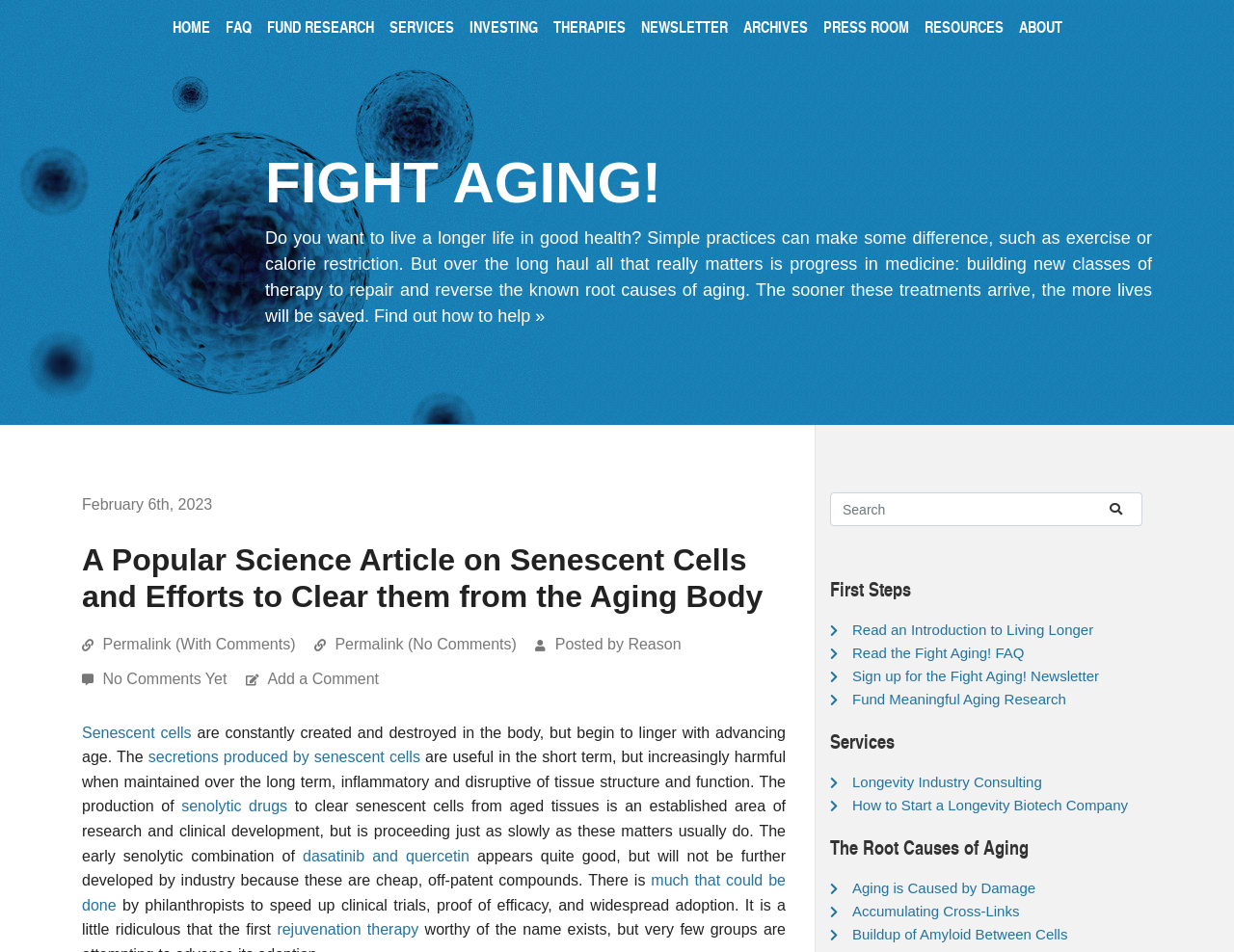Provide your answer in a single word or phrase: 
What is the purpose of the 'Search' textbox?

To search the website